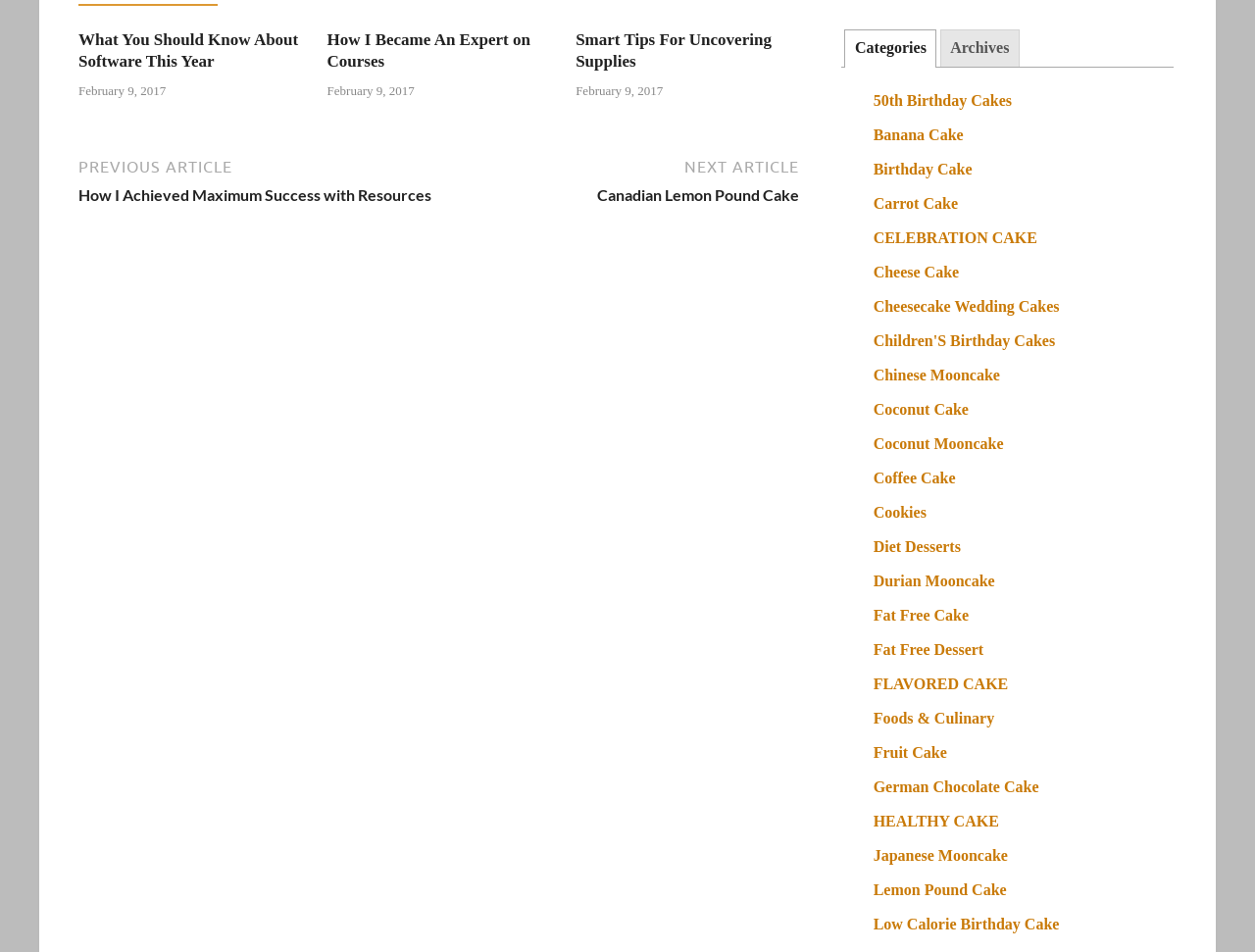Could you indicate the bounding box coordinates of the region to click in order to complete this instruction: "Select the 'Archives' tab".

[0.749, 0.031, 0.812, 0.07]